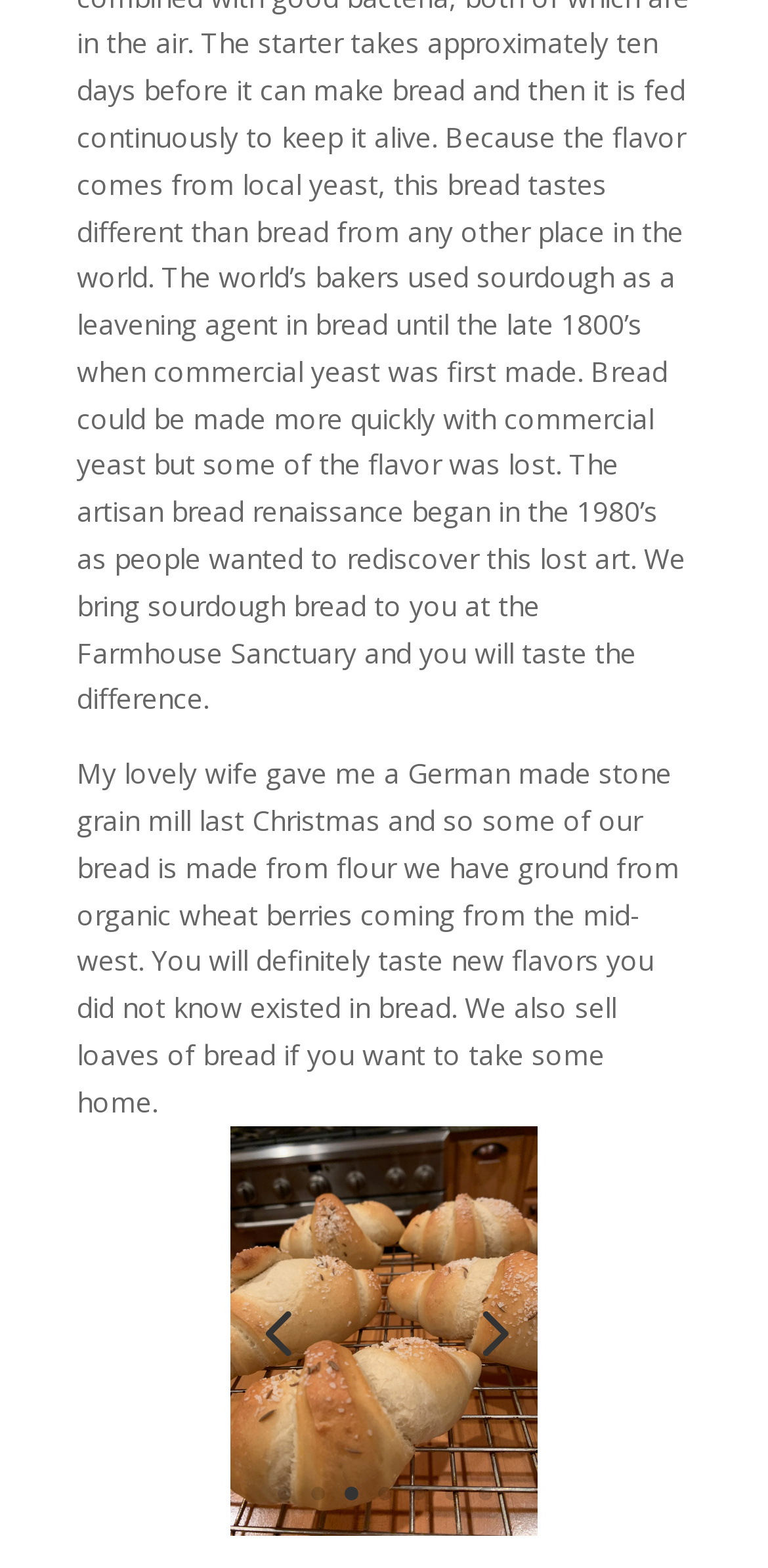Please identify the bounding box coordinates of the element I should click to complete this instruction: 'go to page 5'. The coordinates should be given as four float numbers between 0 and 1, like this: [left, top, right, bottom].

[0.577, 0.818, 0.7, 0.879]